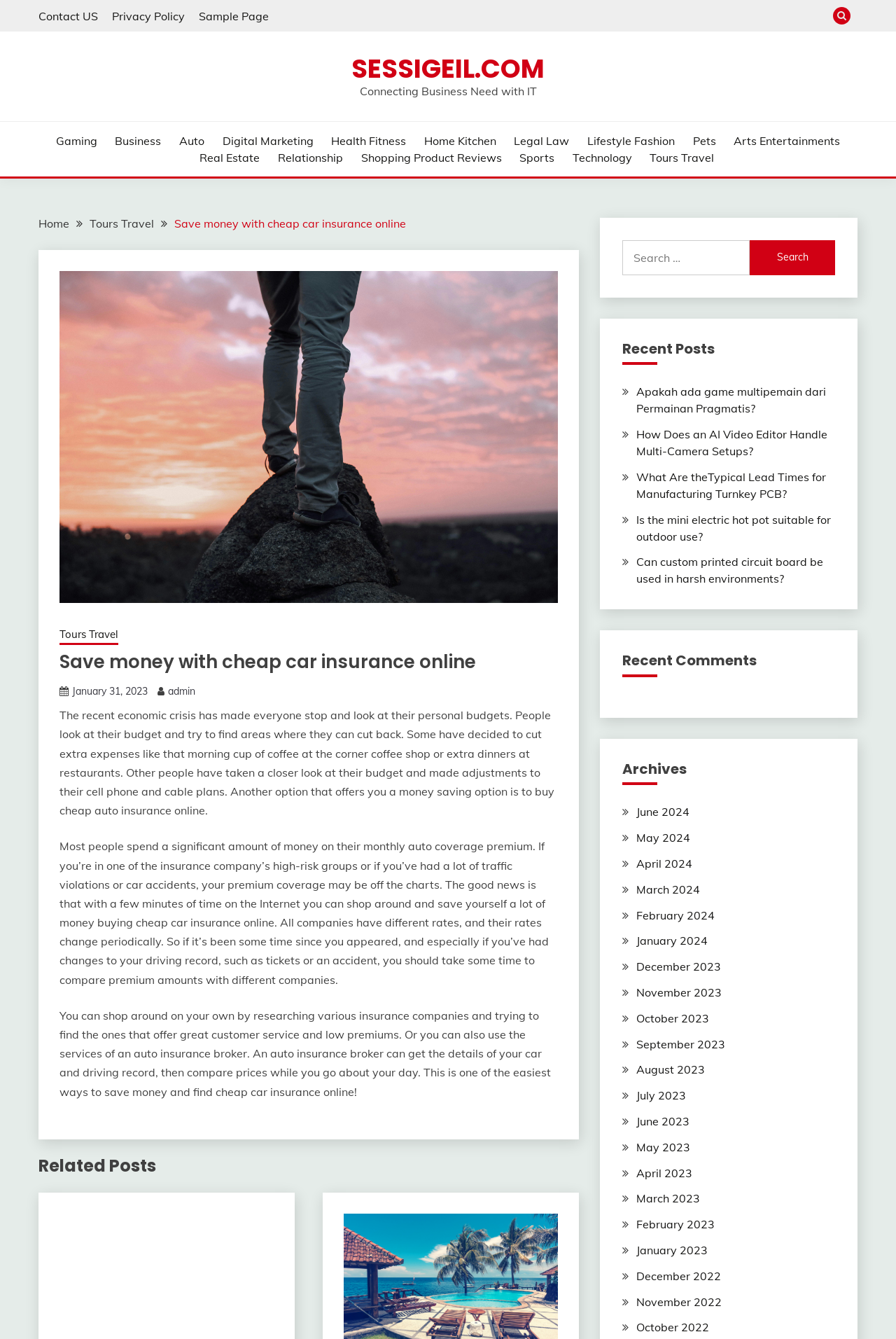Provide a brief response in the form of a single word or phrase:
What is the category of the webpage's recent posts?

Various topics